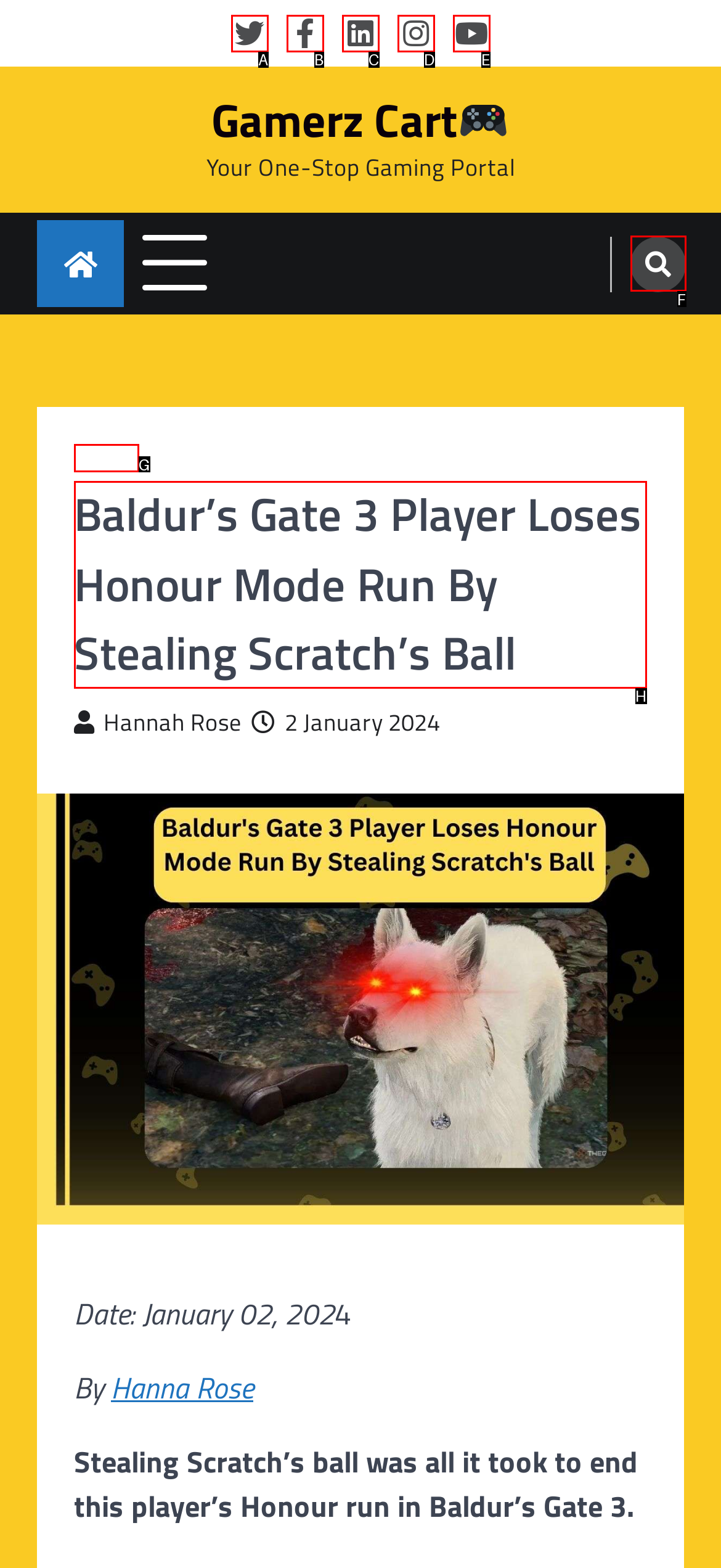Which UI element should you click on to achieve the following task: Read the article? Provide the letter of the correct option.

H